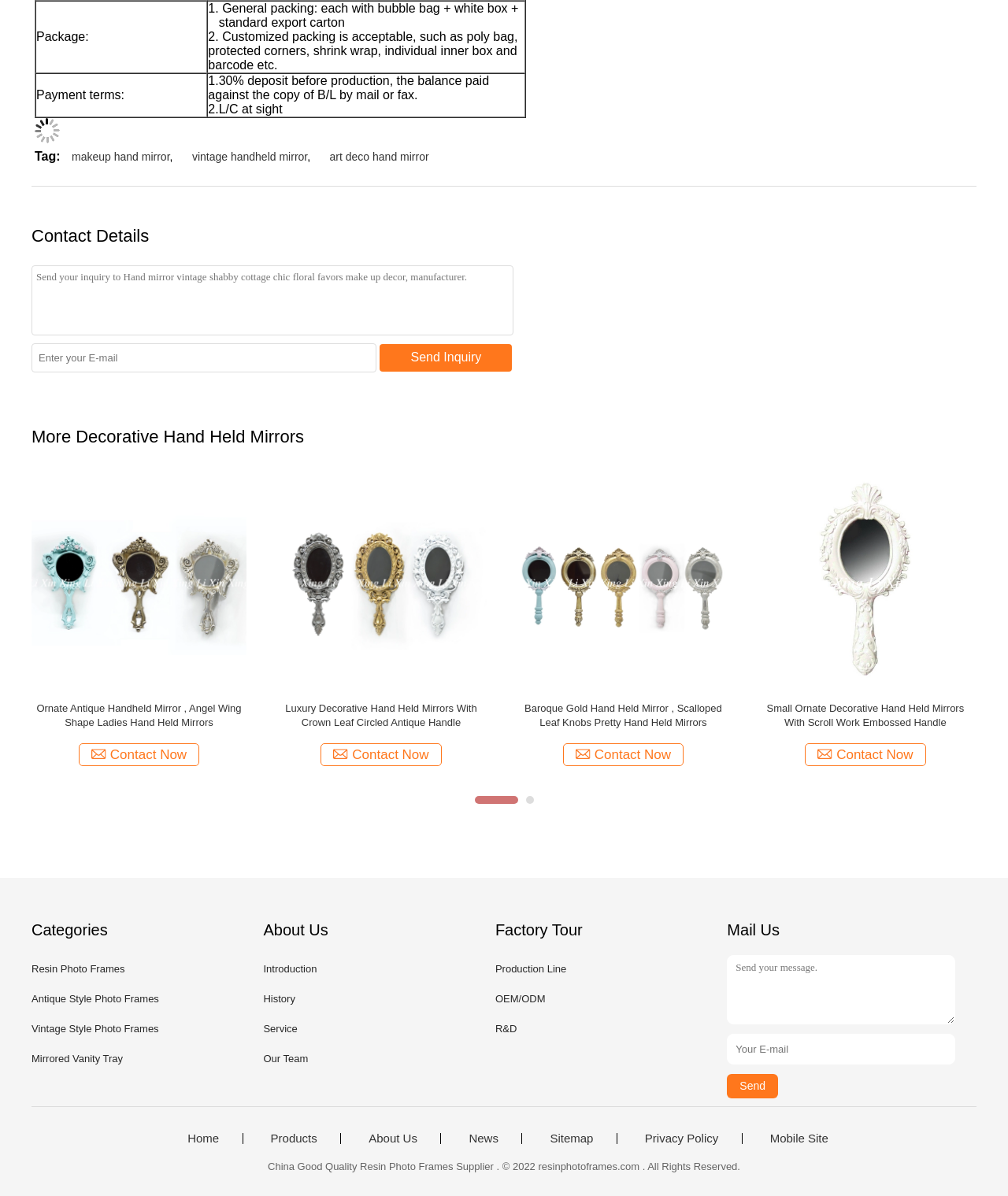Locate and provide the bounding box coordinates for the HTML element that matches this description: "Contact Now".

[0.799, 0.621, 0.918, 0.641]